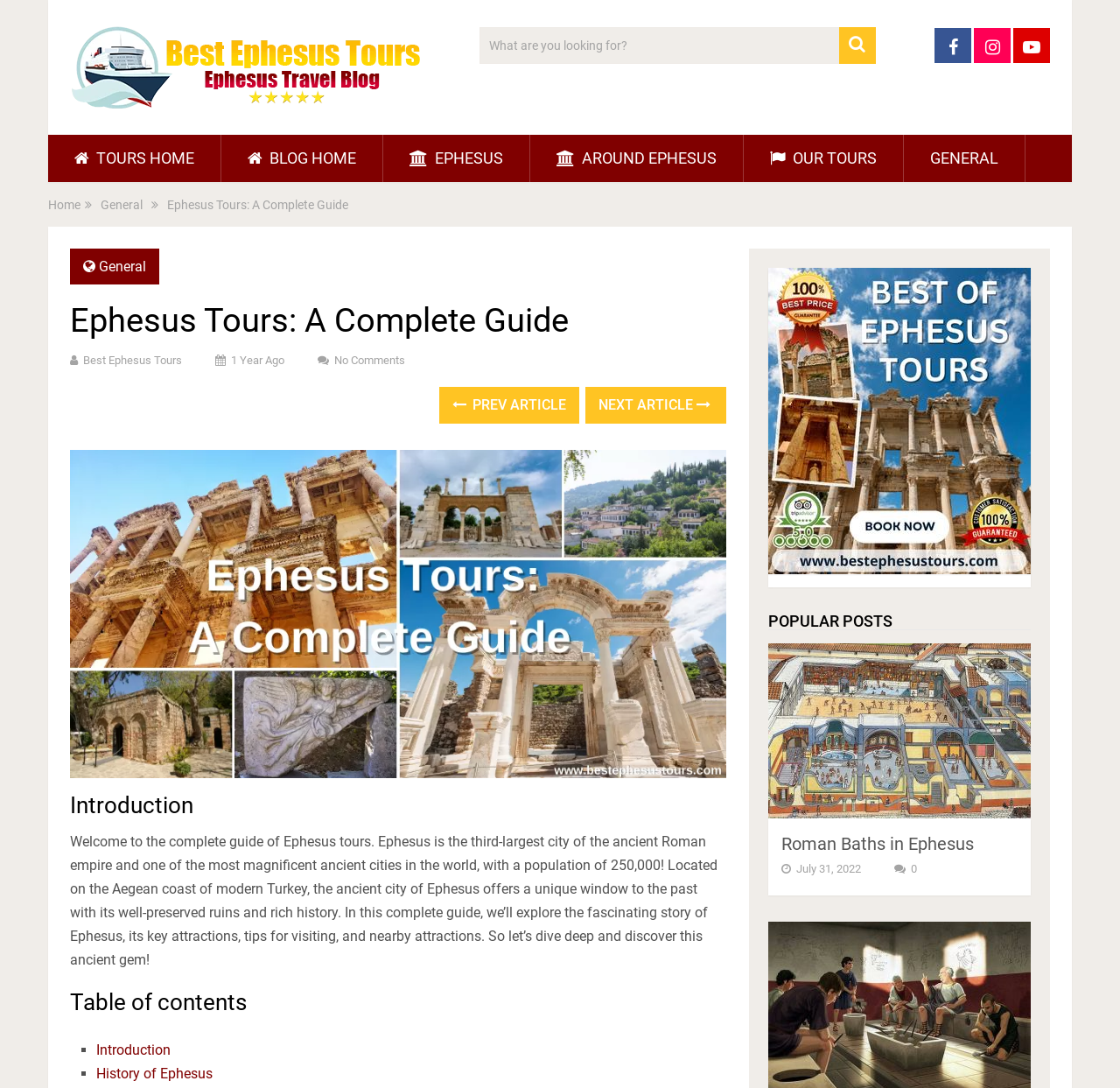Determine the bounding box for the UI element that matches this description: "alt="Best Ephesus Tours Blog"".

[0.062, 0.024, 0.375, 0.101]